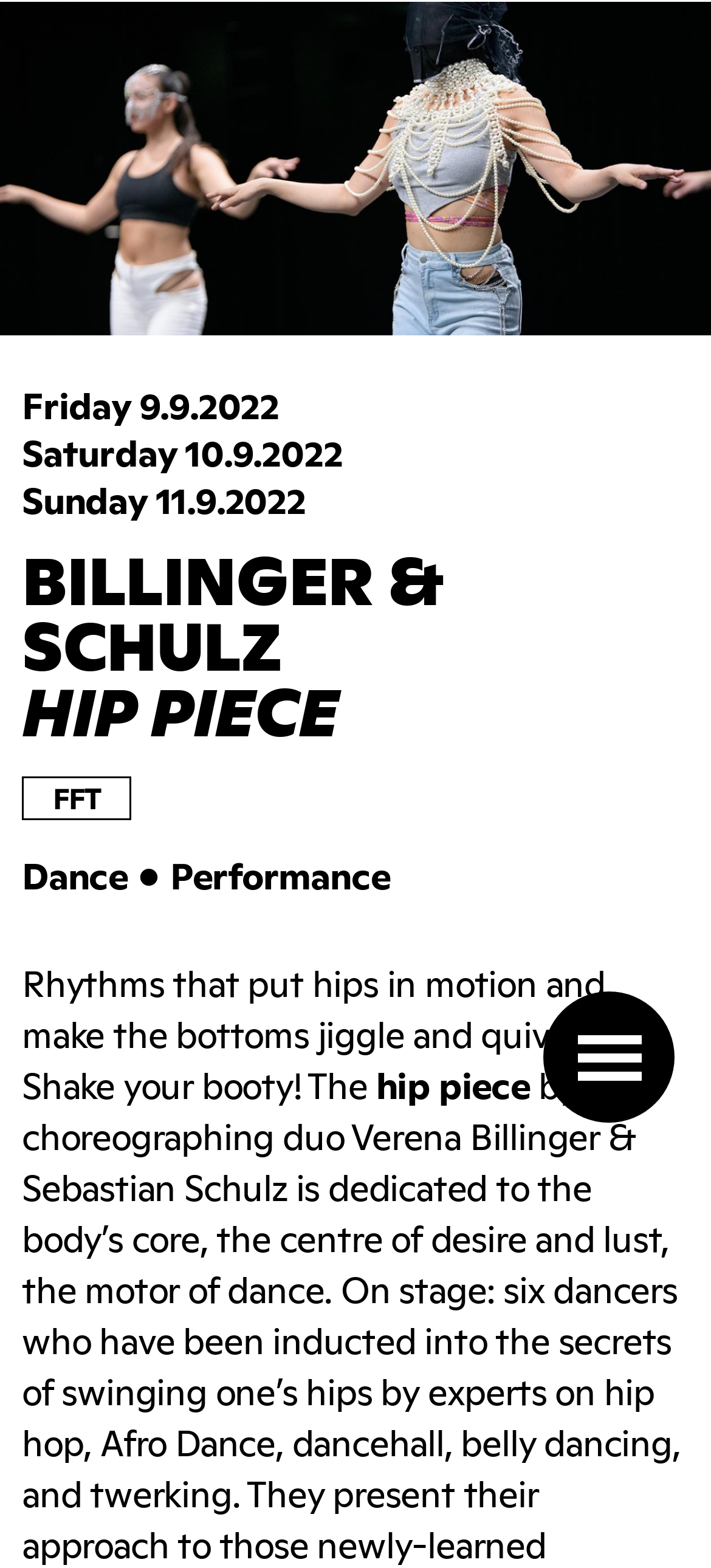Please reply to the following question using a single word or phrase: 
What is the date of the first event?

Friday 9.9.2022